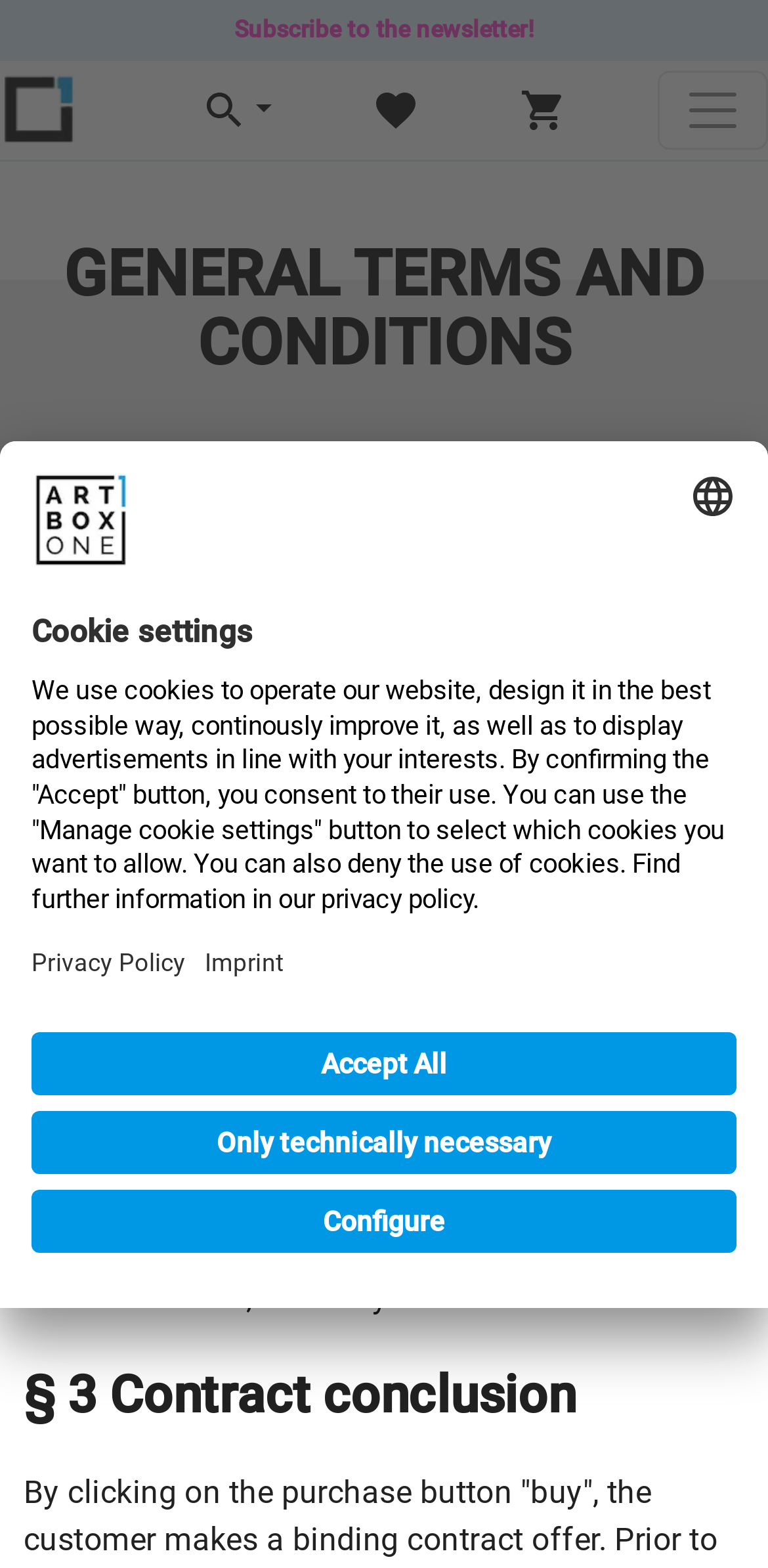Locate the bounding box coordinates of the element that should be clicked to execute the following instruction: "Select language".

[0.897, 0.301, 0.959, 0.332]